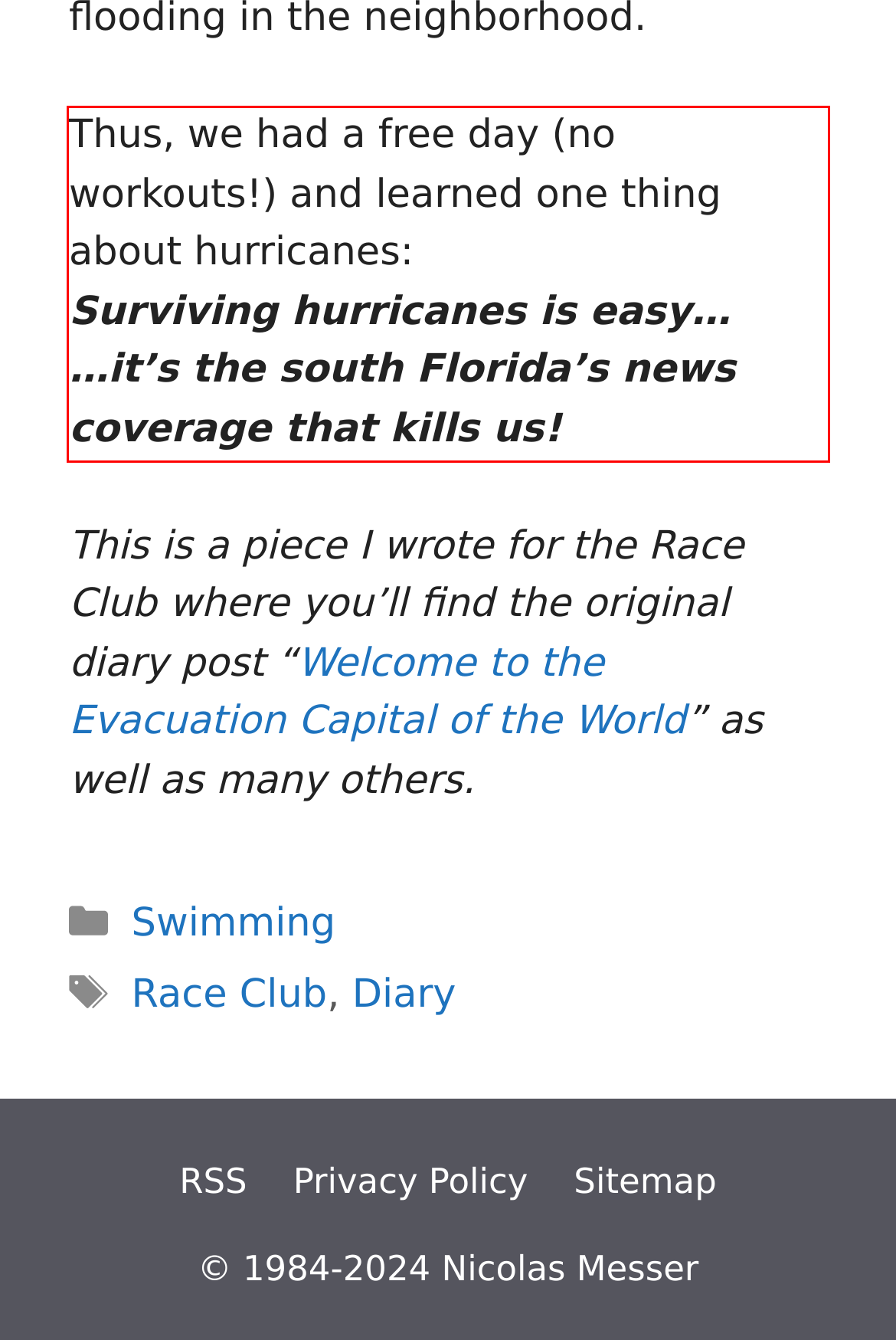Please take the screenshot of the webpage, find the red bounding box, and generate the text content that is within this red bounding box.

Thus, we had a free day (no workouts!) and learned one thing about hurricanes: Surviving hurricanes is easy… …it’s the south Florida’s news coverage that kills us!